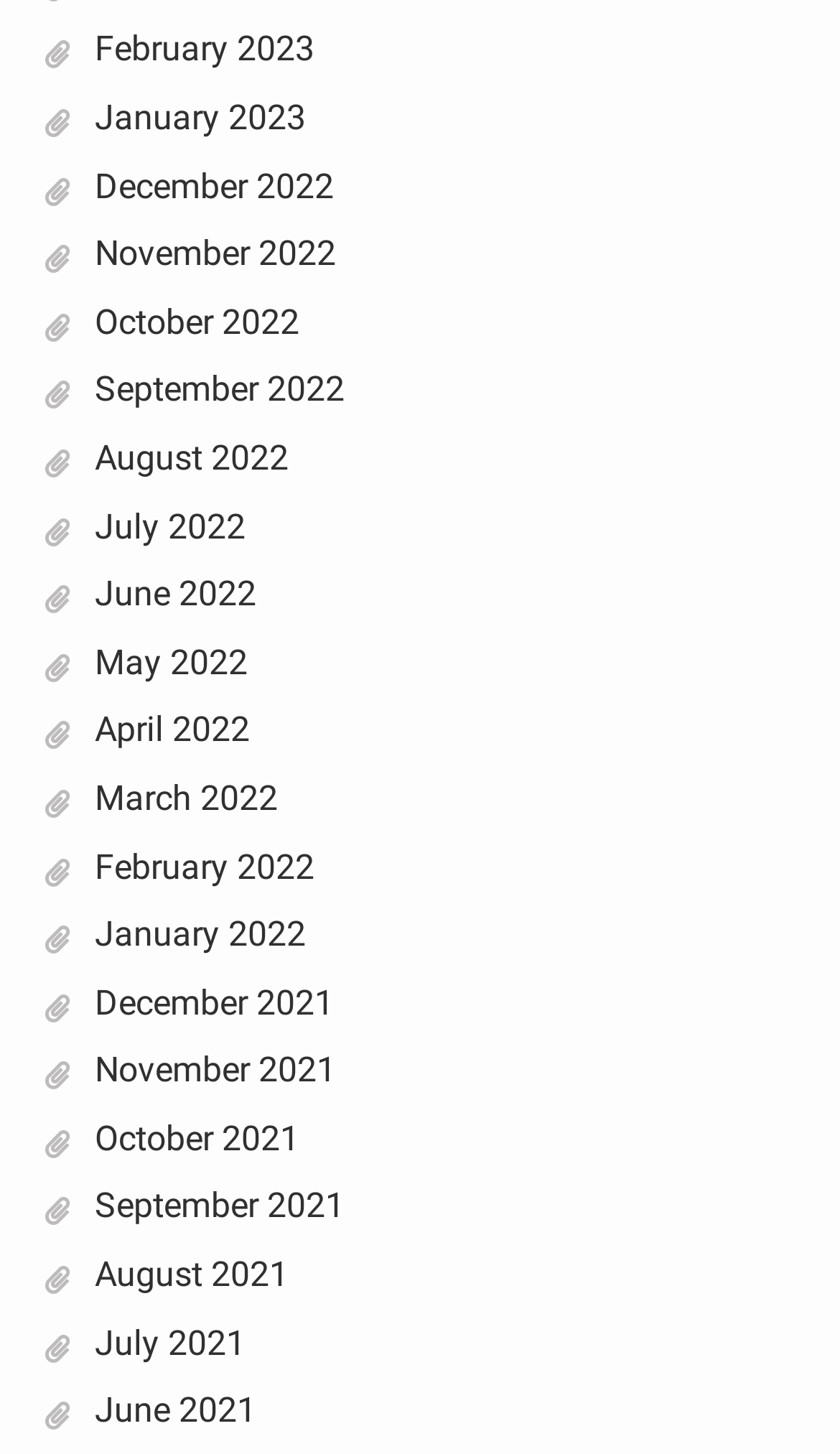Provide the bounding box coordinates of the area you need to click to execute the following instruction: "view June 2022".

[0.112, 0.394, 0.305, 0.422]